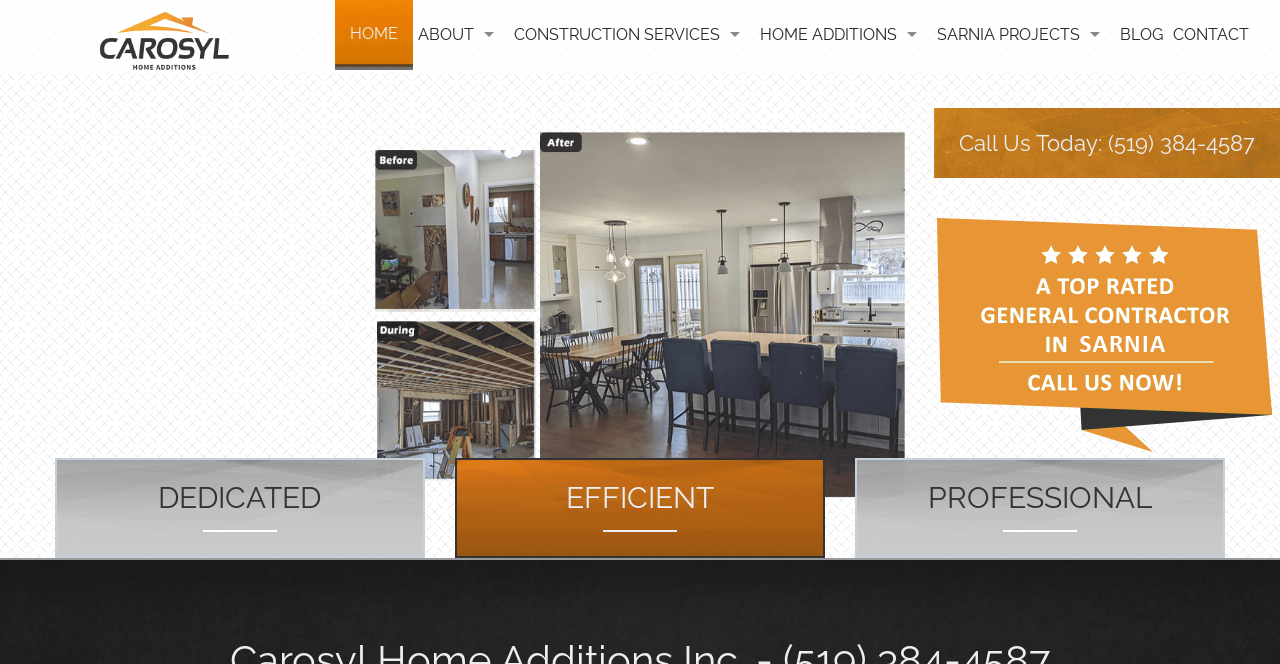Please specify the bounding box coordinates for the clickable region that will help you carry out the instruction: "Click the 'HOME' link".

[0.262, 0.0, 0.323, 0.101]